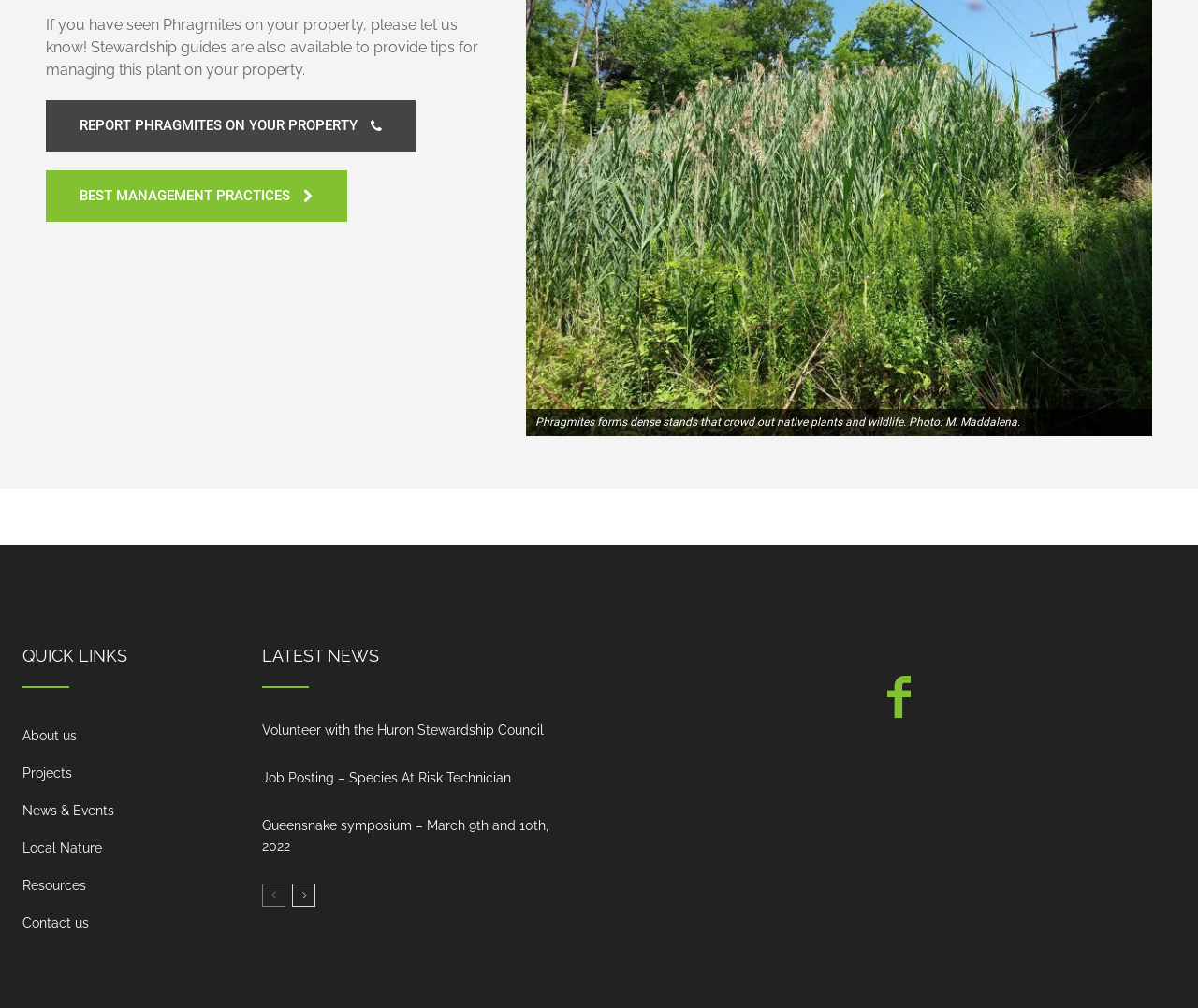Please predict the bounding box coordinates (top-left x, top-left y, bottom-right x, bottom-right y) for the UI element in the screenshot that fits the description: parent_node: Resources aria-label="icon_box"

[0.019, 0.862, 0.181, 0.909]